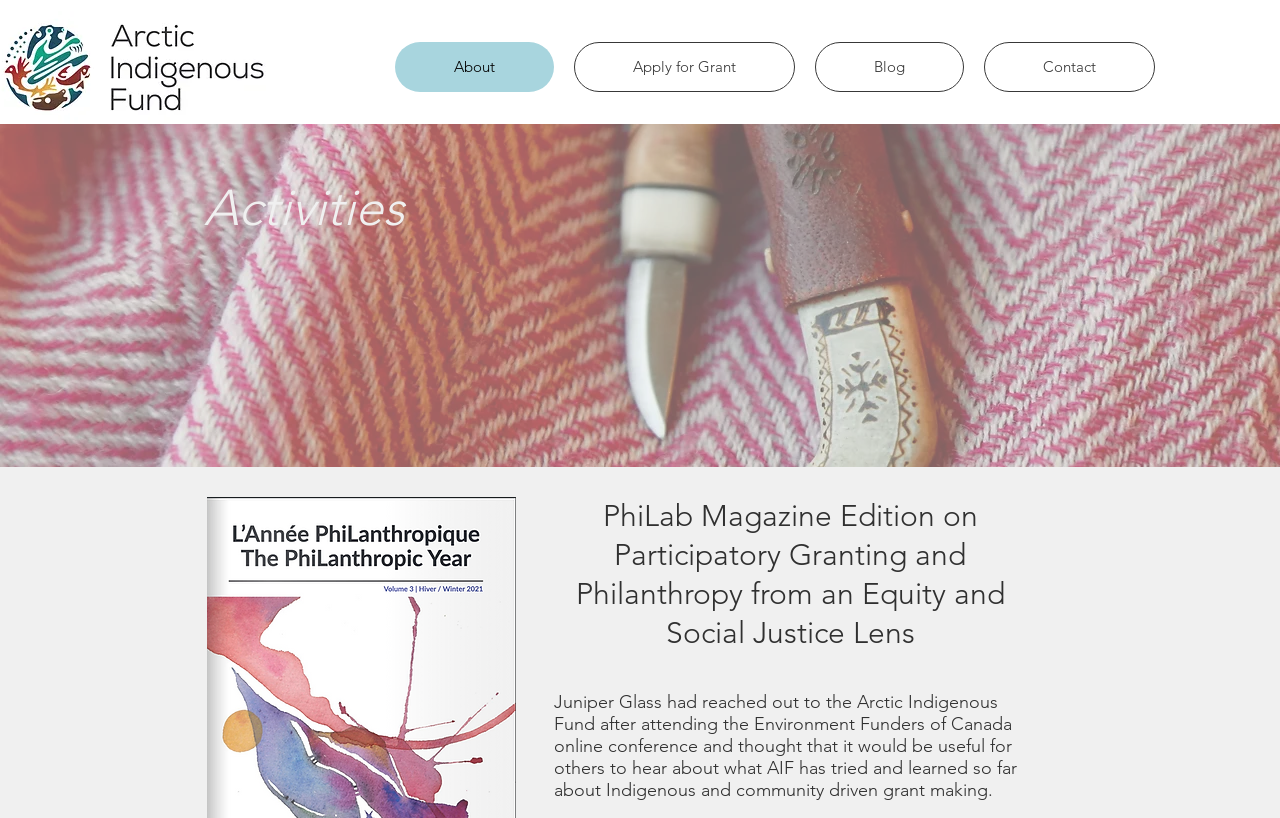What is the topic of the article?
Give a one-word or short phrase answer based on the image.

Indigenous and community driven grant making